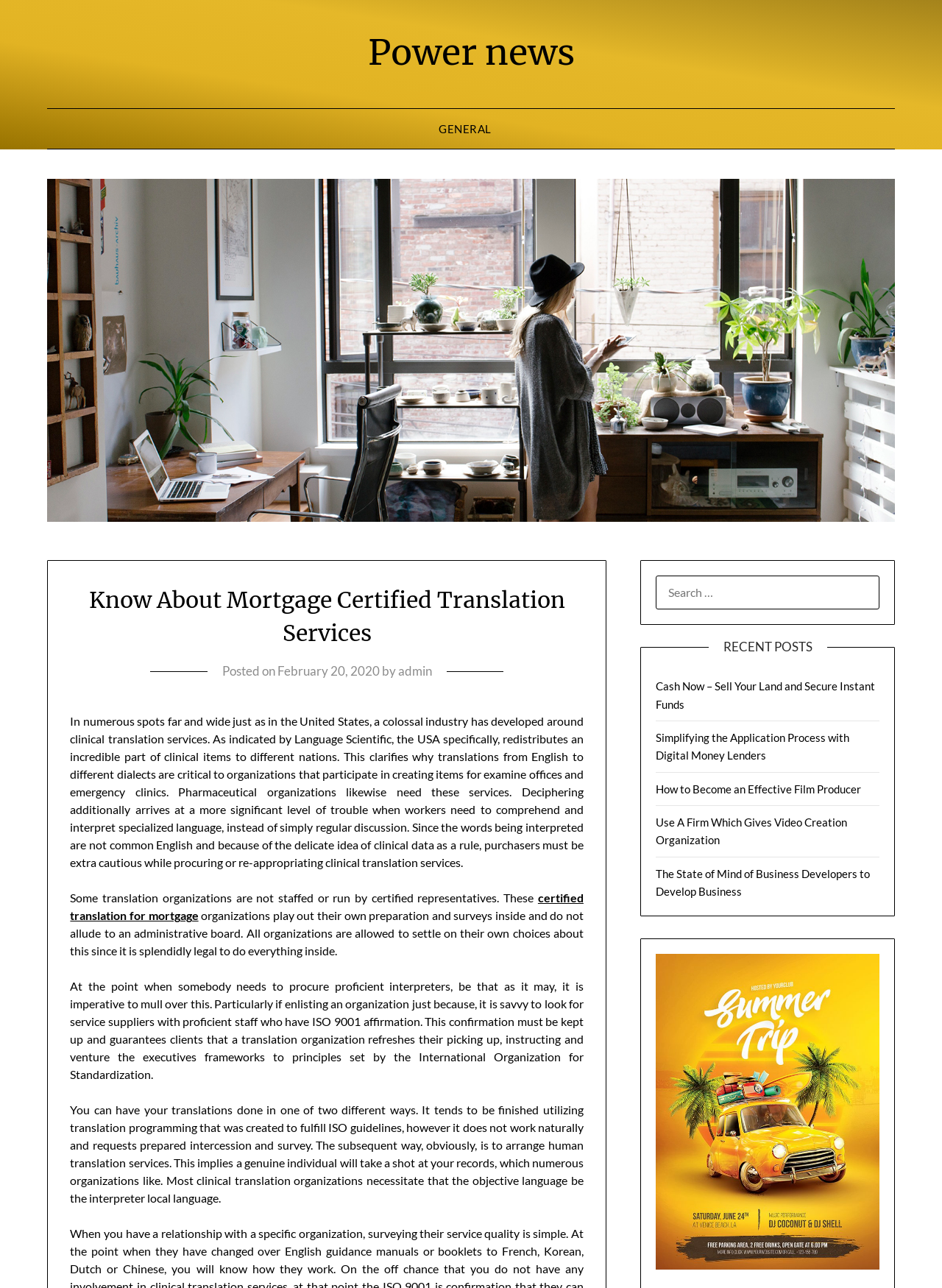Identify the bounding box coordinates of the section to be clicked to complete the task described by the following instruction: "Click on the 'Power news' link". The coordinates should be four float numbers between 0 and 1, formatted as [left, top, right, bottom].

[0.39, 0.023, 0.61, 0.058]